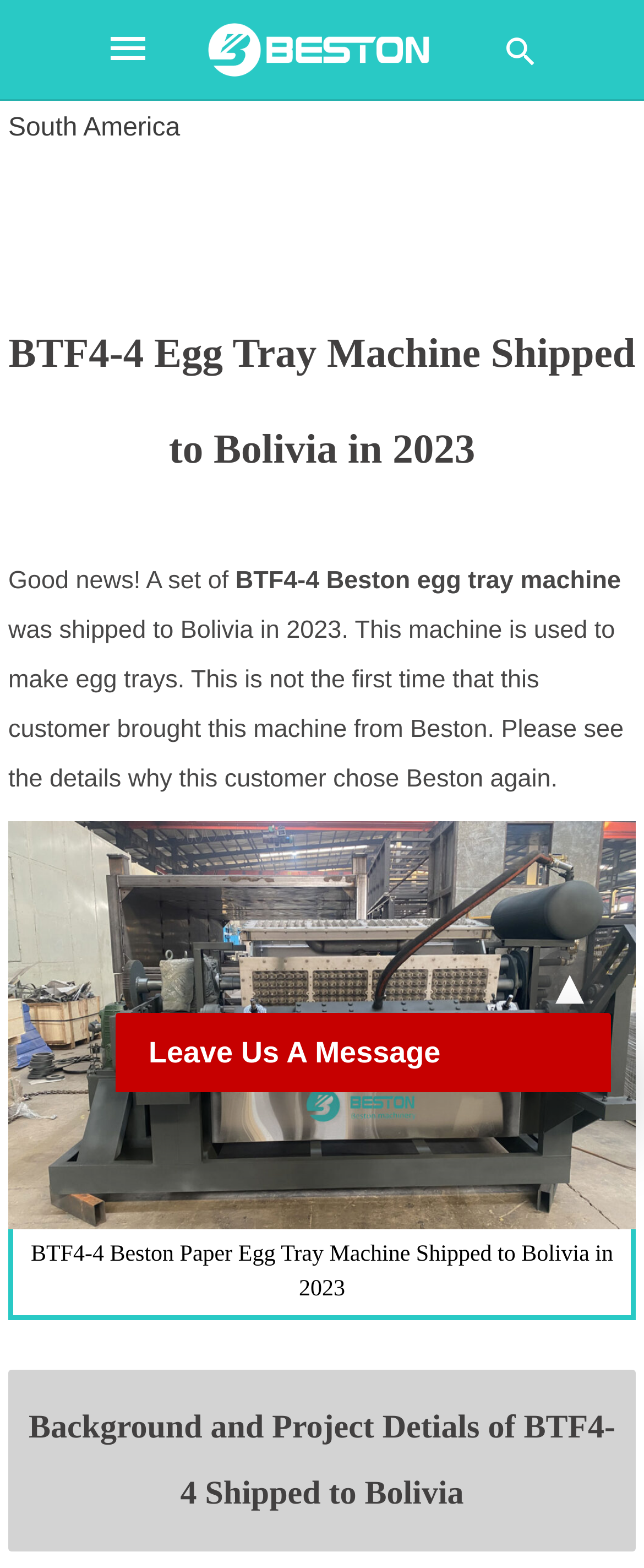Bounding box coordinates are specified in the format (top-left x, top-left y, bottom-right x, bottom-right y). All values are floating point numbers bounded between 0 and 1. Please provide the bounding box coordinate of the region this sentence describes: Leave Us A Message

[0.179, 0.646, 0.949, 0.697]